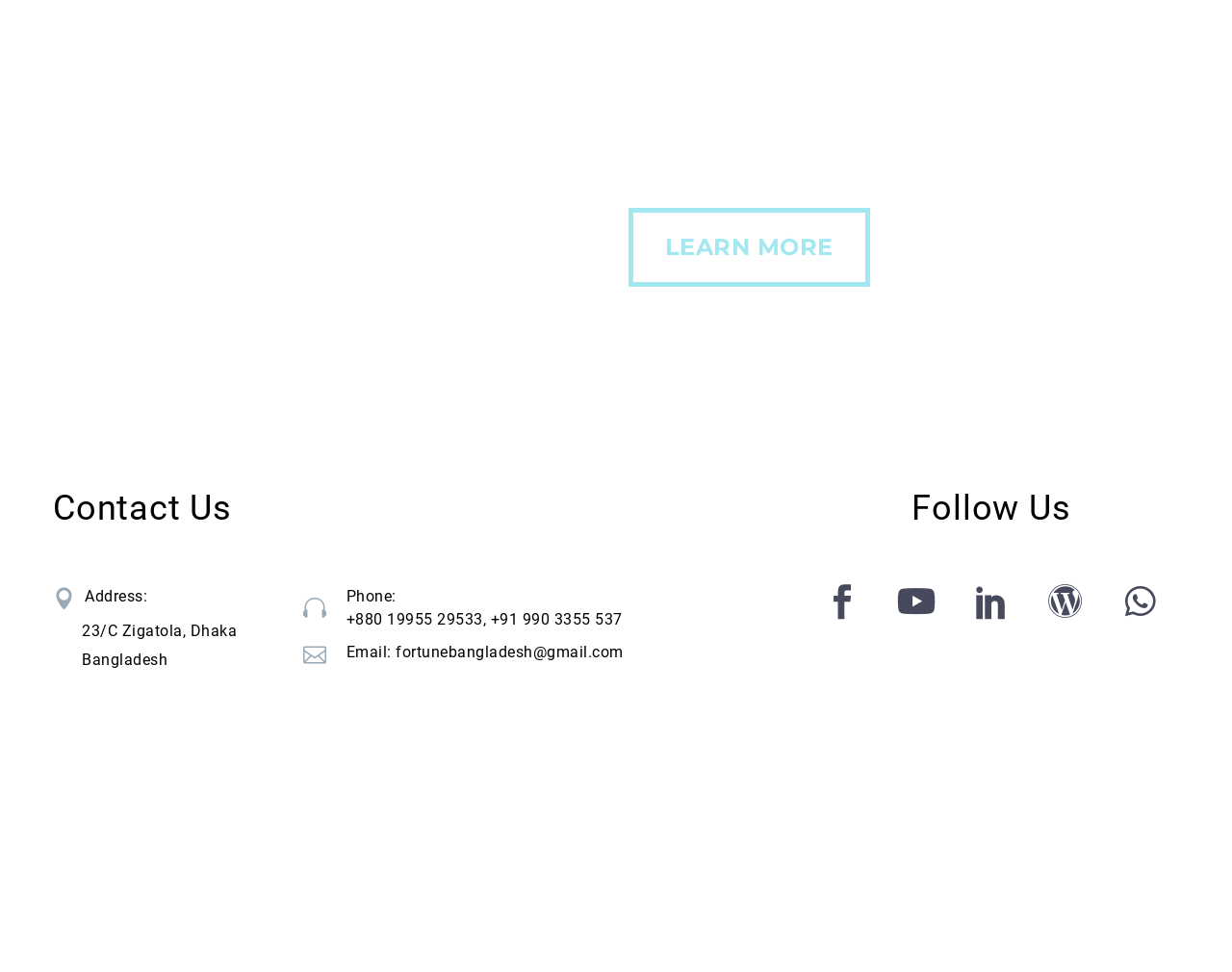What are the contact details of Fortune Education?
Provide a detailed and well-explained answer to the question.

The contact details of Fortune Education can be found in the static texts 'Address:', '23/C Zigatola, Dhaka', 'Bangladesh', 'Phone:', '+880 19955 29533, +91 990 3355 537', and 'Email: fortunebangladesh@gmail.com'.